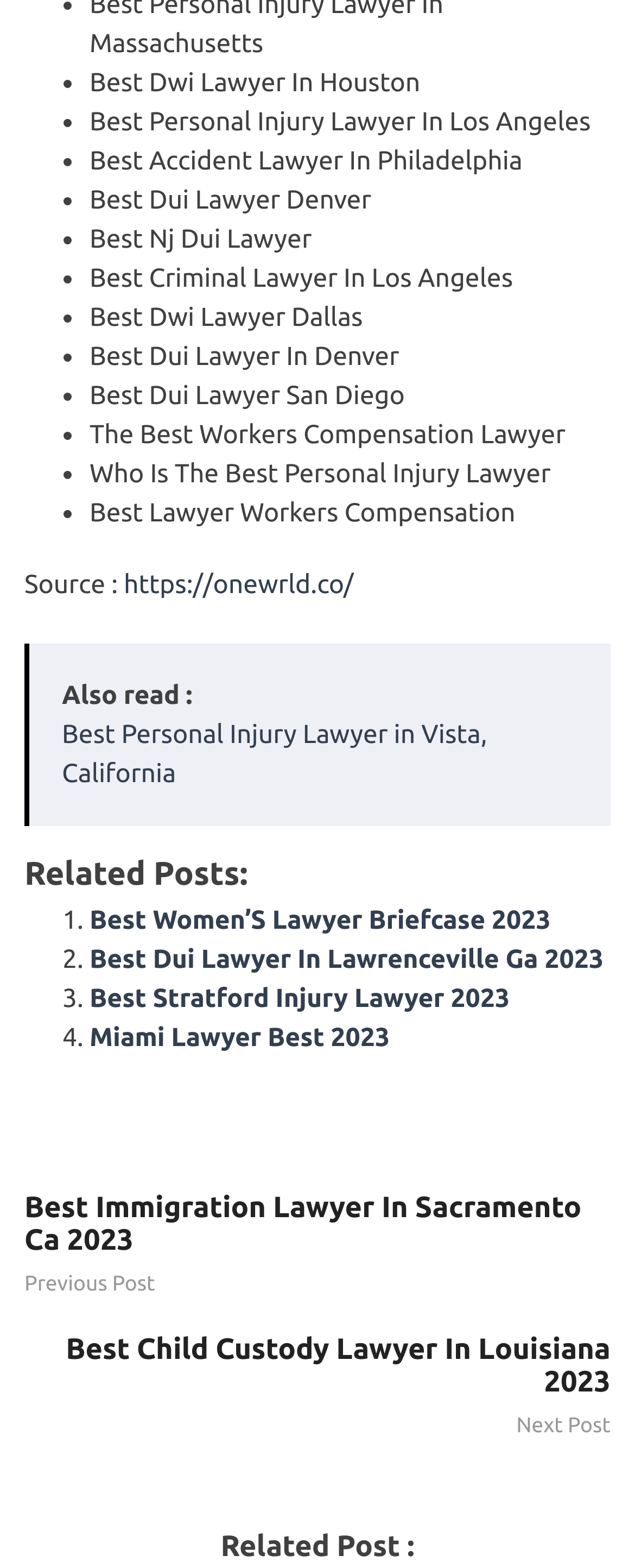Please determine the bounding box coordinates of the section I need to click to accomplish this instruction: "Go to the previous post".

[0.038, 0.812, 0.244, 0.826]